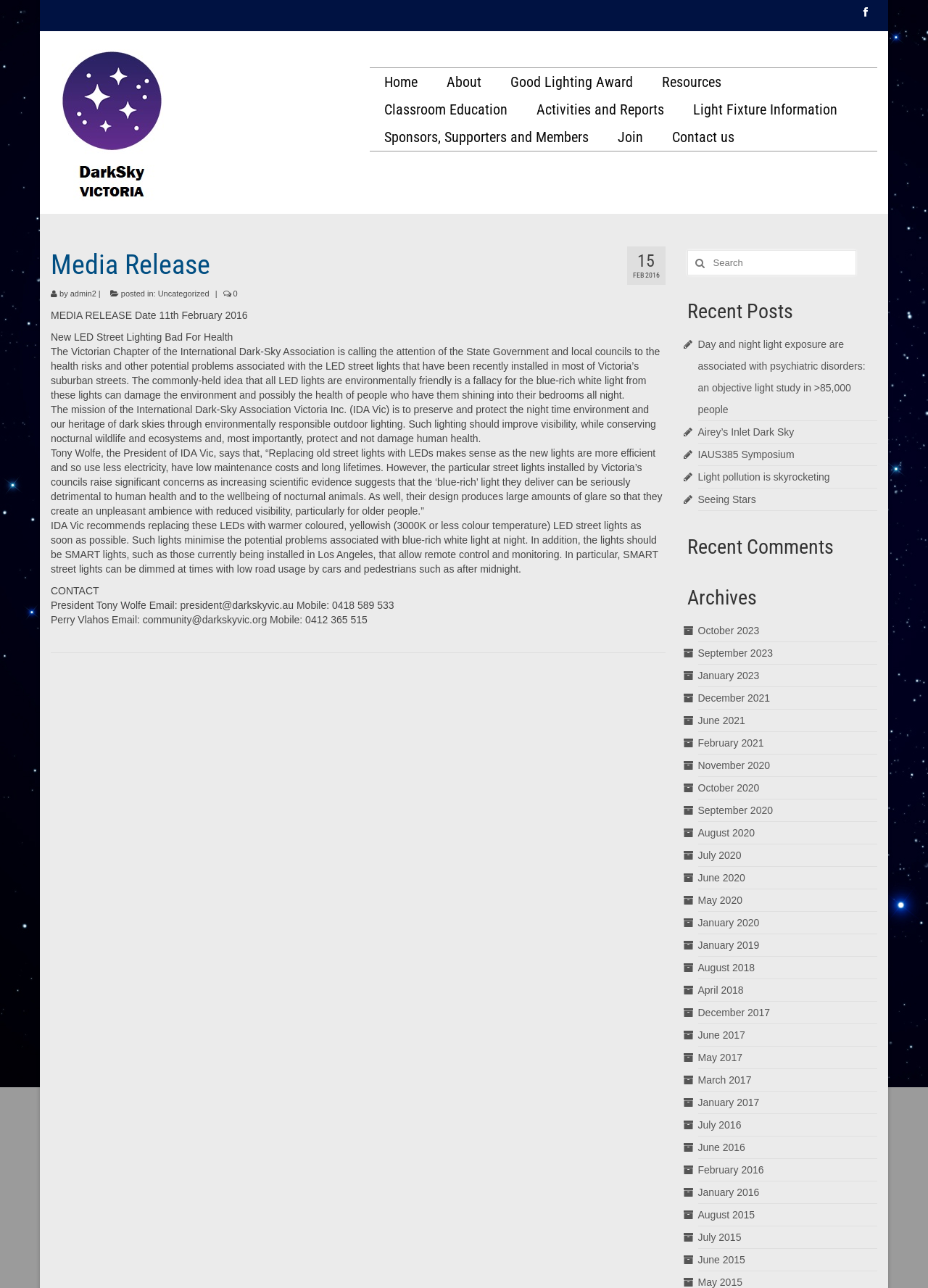Locate the bounding box coordinates of the element I should click to achieve the following instruction: "Search for something".

[0.74, 0.194, 0.922, 0.214]